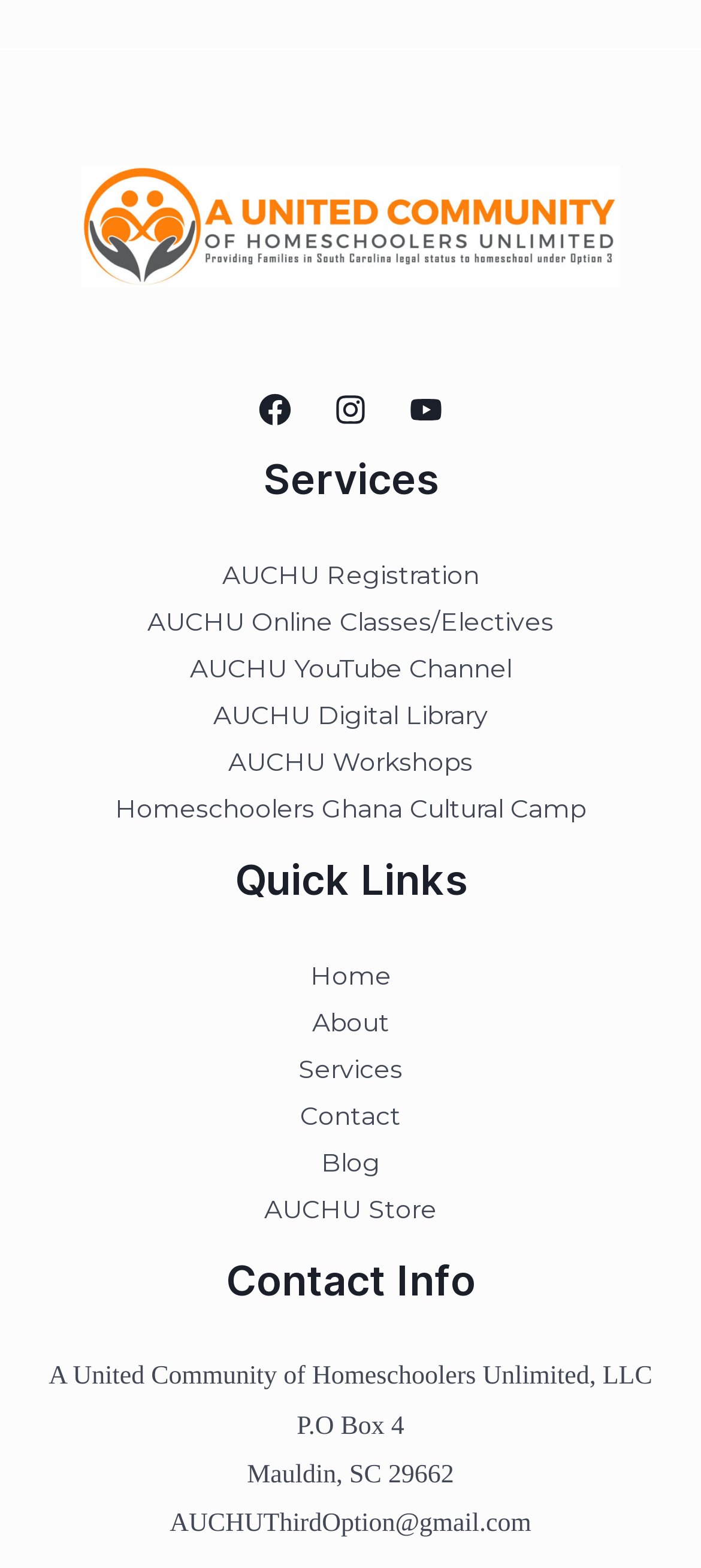Given the element description "AUCHU Store" in the screenshot, predict the bounding box coordinates of that UI element.

[0.377, 0.761, 0.623, 0.782]